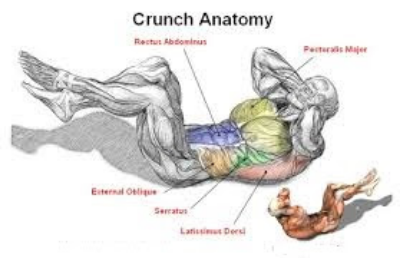Please provide a one-word or phrase answer to the question: 
What is the purpose of the image 'Crunch Anatomy'?

Educational tool